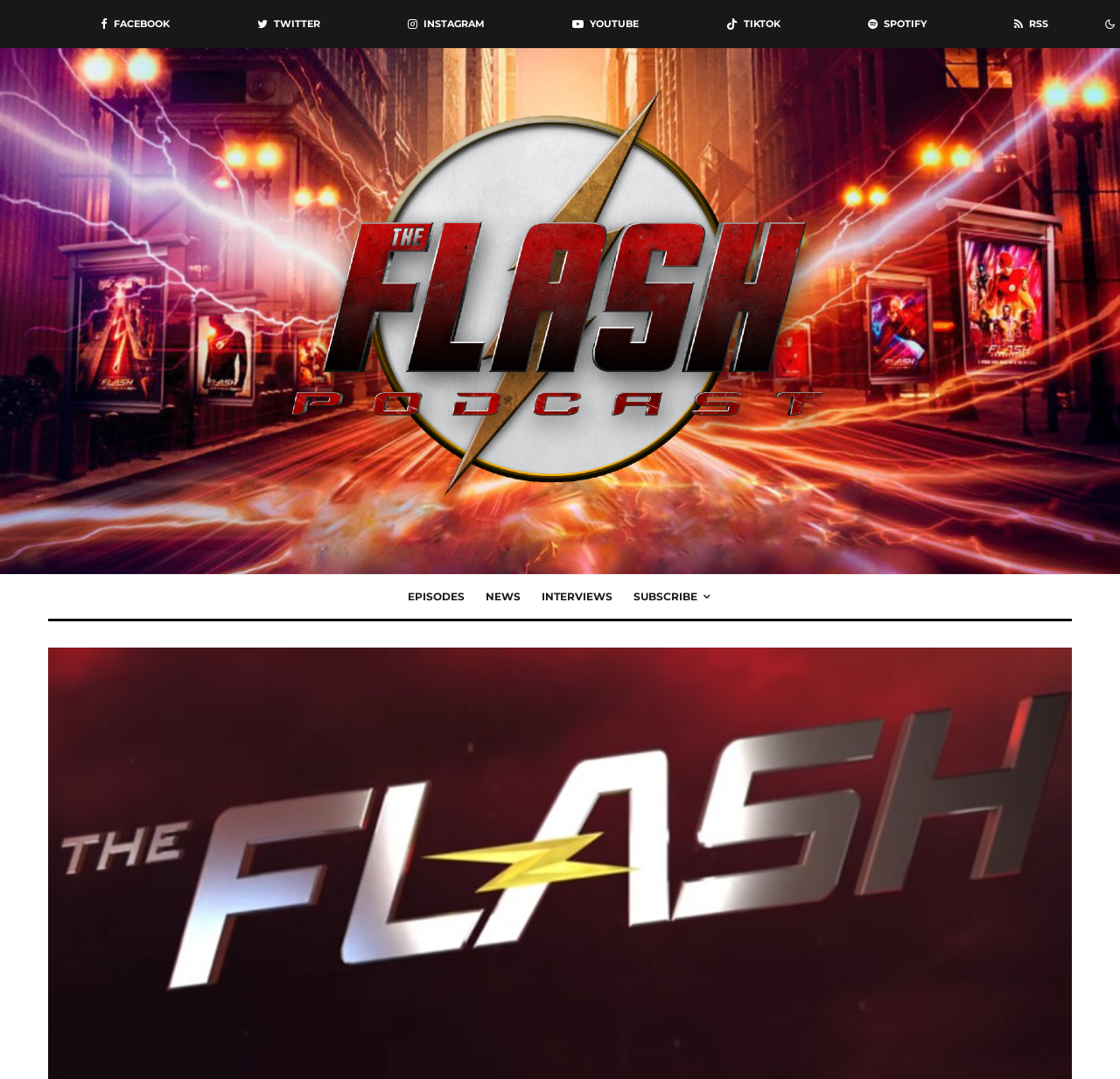Provide a one-word or brief phrase answer to the question:
What are the main categories on the webpage?

EPISODES, NEWS, INTERVIEWS